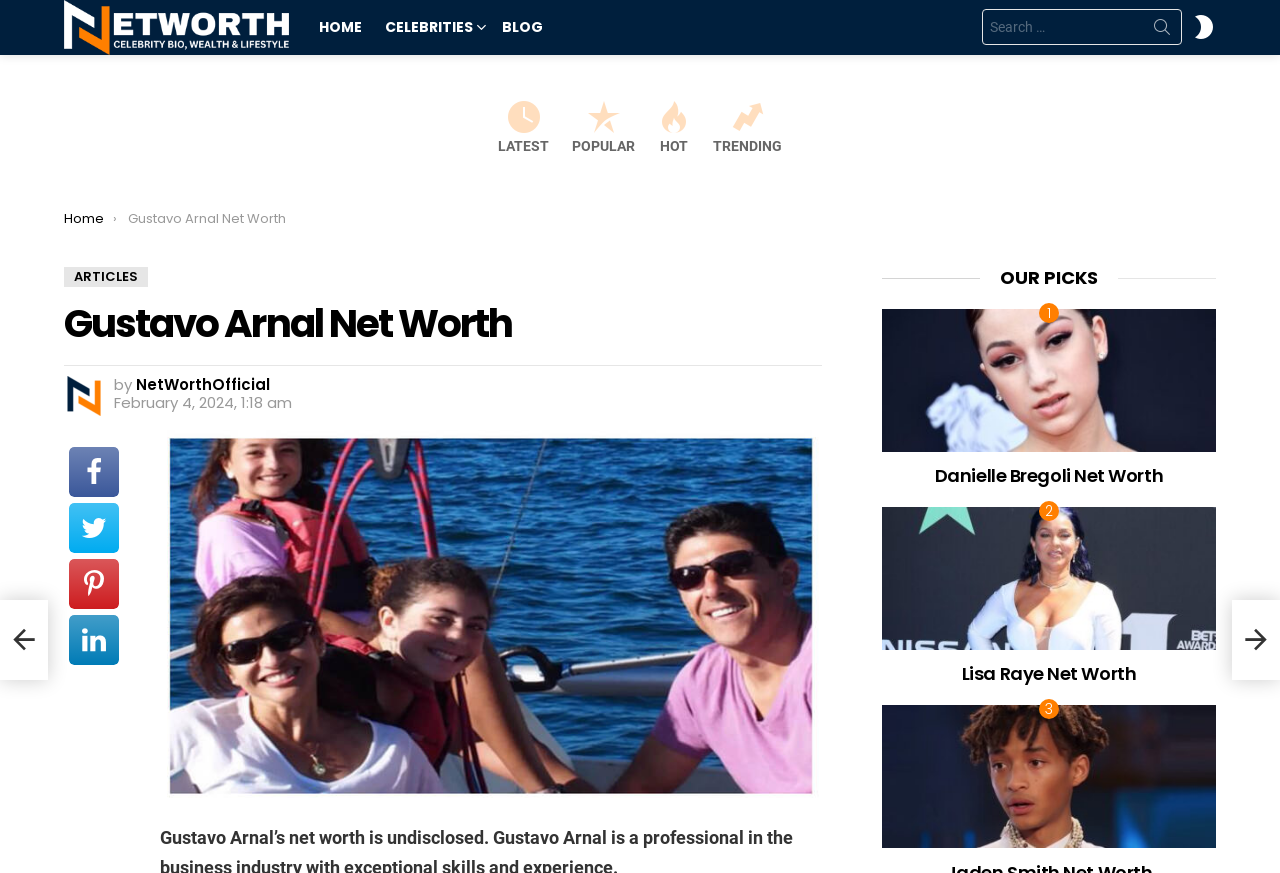Please find the bounding box coordinates of the element that needs to be clicked to perform the following instruction: "Search for something". The bounding box coordinates should be four float numbers between 0 and 1, represented as [left, top, right, bottom].

[0.767, 0.011, 0.923, 0.052]